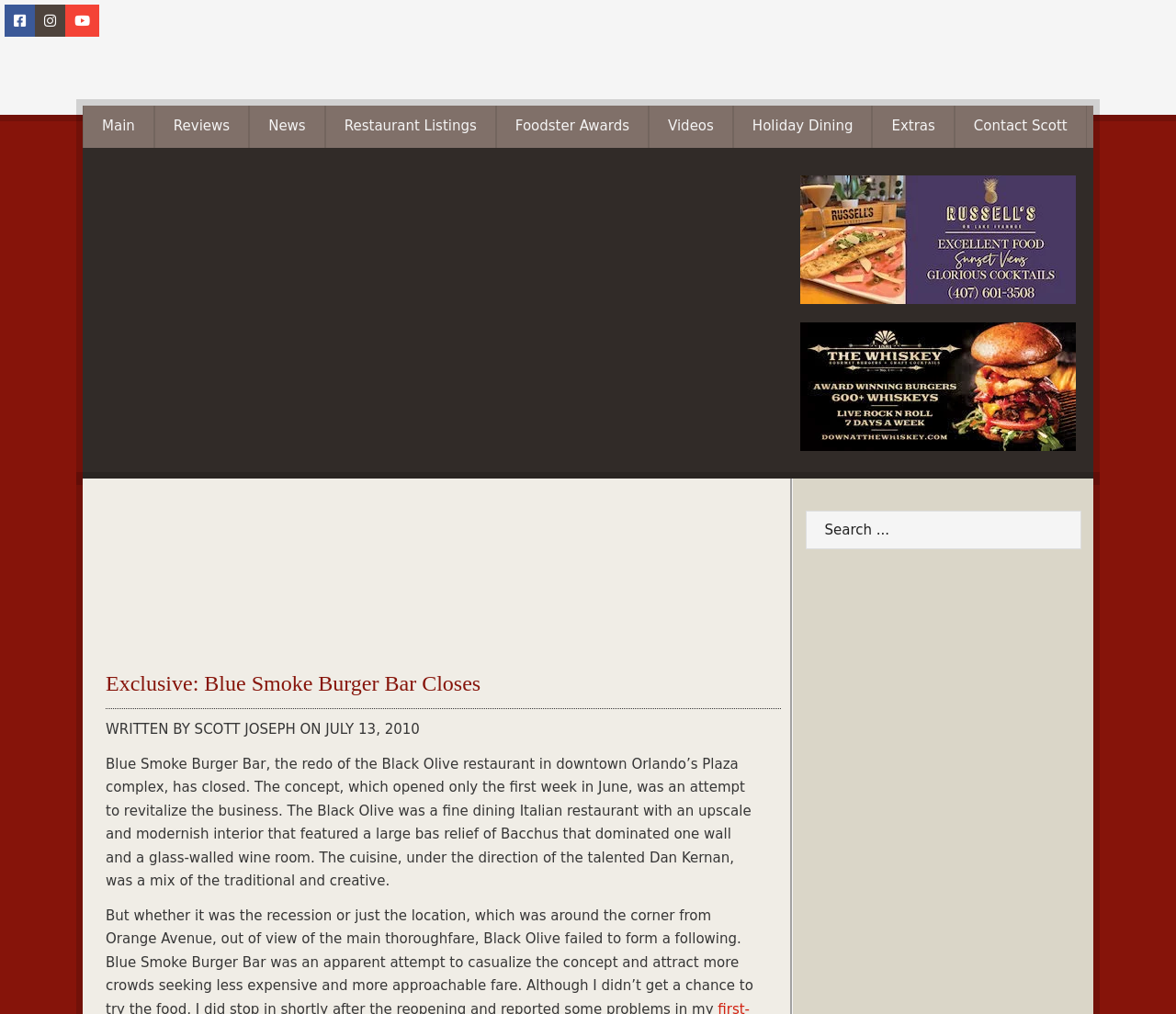What is the name of the closed restaurant?
Refer to the image and provide a thorough answer to the question.

The question asks for the name of the closed restaurant, which can be found in the main content of the webpage. The StaticText element with ID 109 contains the text 'Blue Smoke Burger Bar, the redo of the Black Olive restaurant in downtown Orlando’s Plaza complex, has closed.' From this text, we can infer that the name of the closed restaurant is Blue Smoke Burger Bar.